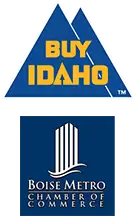Give an elaborate caption for the image.

The image features two logos prominently displayed side by side. The top logo, shaped like an upward-pointing triangle, showcases the phrase "BUY IDAHO" in bold yellow letters against a blue background, emphasizing a message of local pride and support for Idaho businesses. Below it, the second logo represents the "Boise Metro Chamber of Commerce," characterized by a stylized tower graphic on a dark blue background. This logo embodies the chamber's commitment to fostering a thriving business environment in the Boise area. Together, these logos symbolize local commerce and community engagement, highlighting efforts to promote economic development within Idaho.